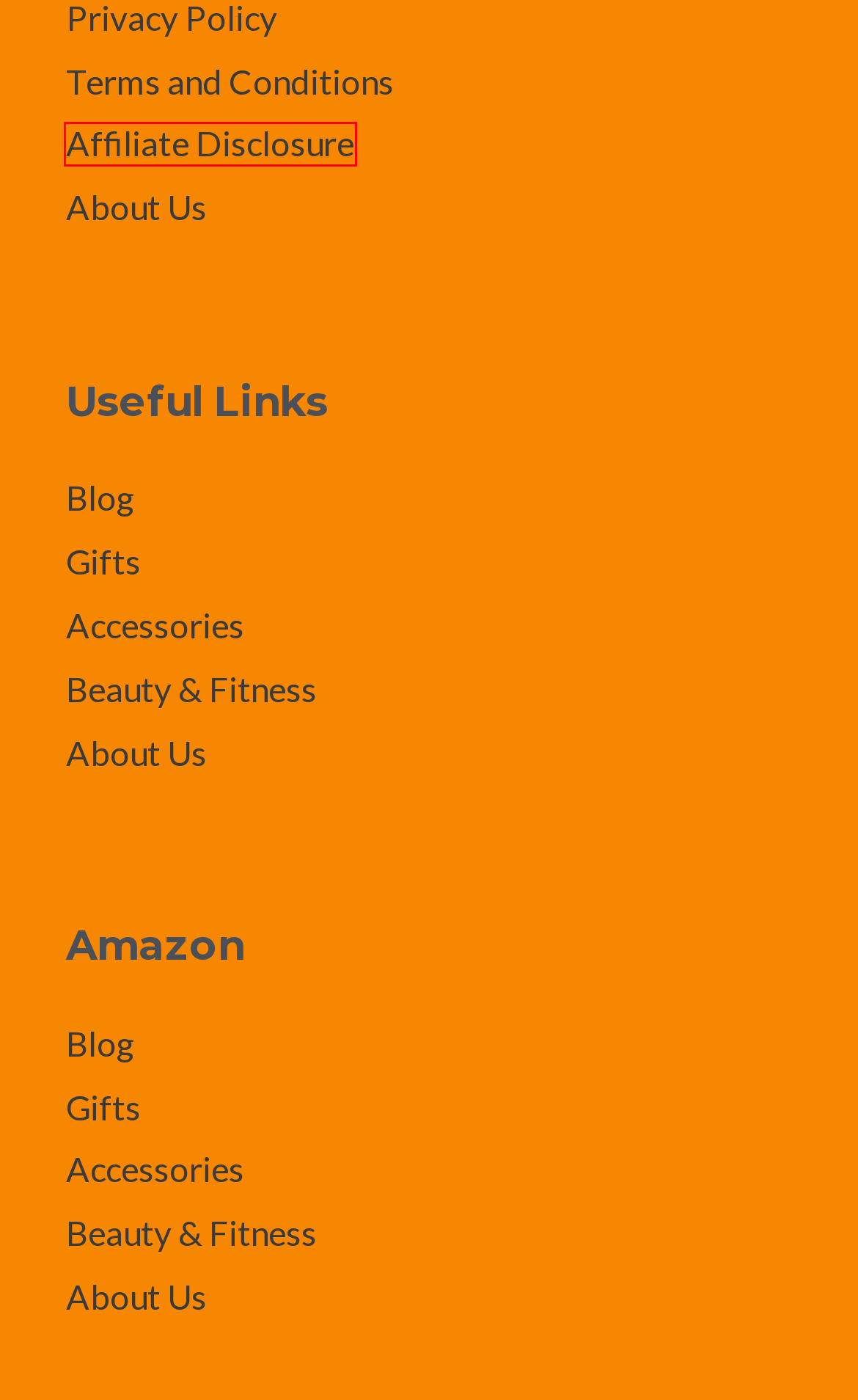With the provided webpage screenshot containing a red bounding box around a UI element, determine which description best matches the new webpage that appears after clicking the selected element. The choices are:
A. Terms and Conditions | Roman Origin
B. Contact Us | Roman Origin
C. About Us | Roman Origin
D. Blog | Roman Origin
E. Men | Roman Origin
F. Affiliate Disclosure | Roman Origin
G. Accessories | Roman Origin
H. Mini Massage Gun Electric Body Massager for Muscles | Roman Origin

F